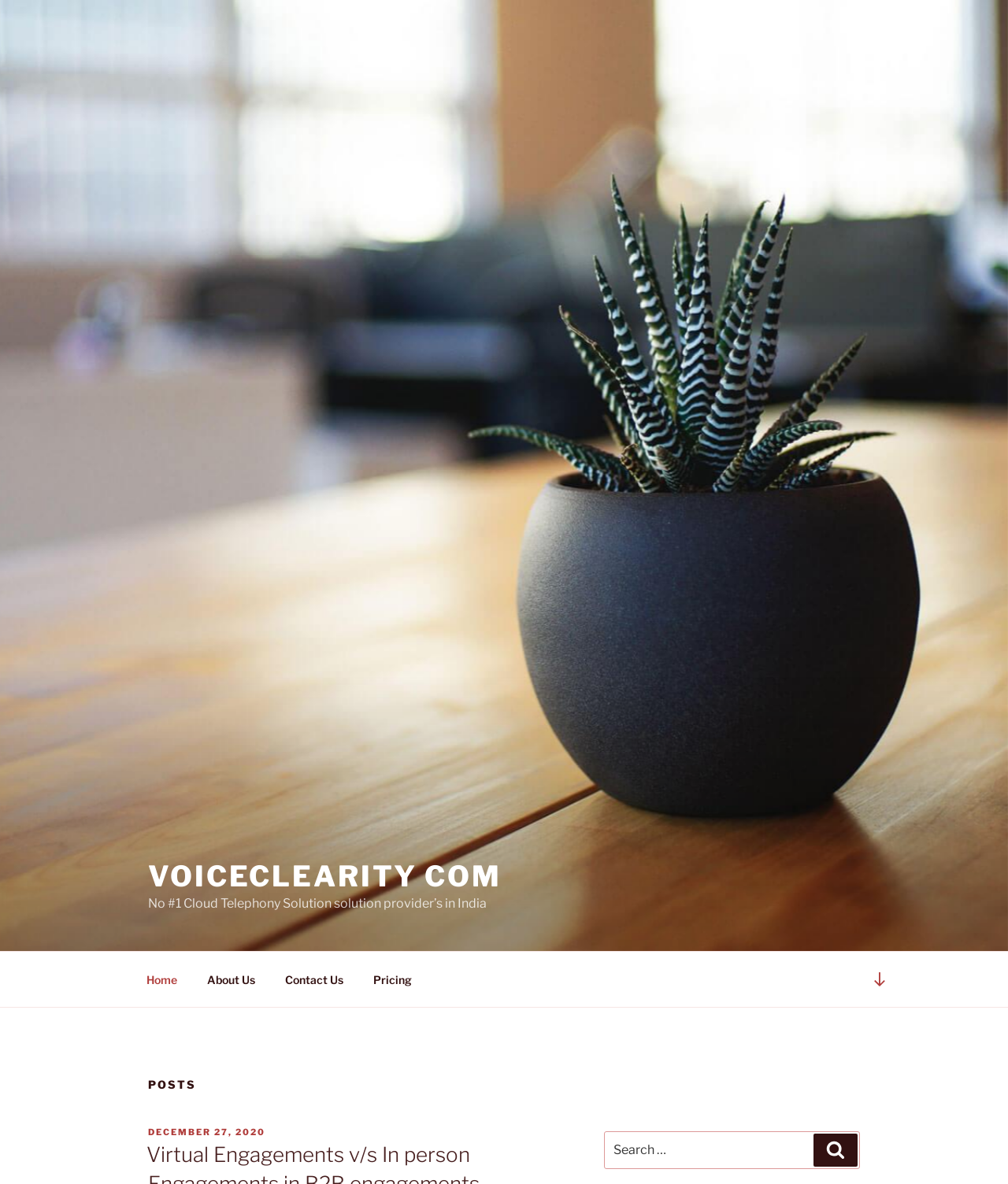From the webpage screenshot, identify the region described by Contact Us. Provide the bounding box coordinates as (top-left x, top-left y, bottom-right x, bottom-right y), with each value being a floating point number between 0 and 1.

[0.269, 0.811, 0.354, 0.843]